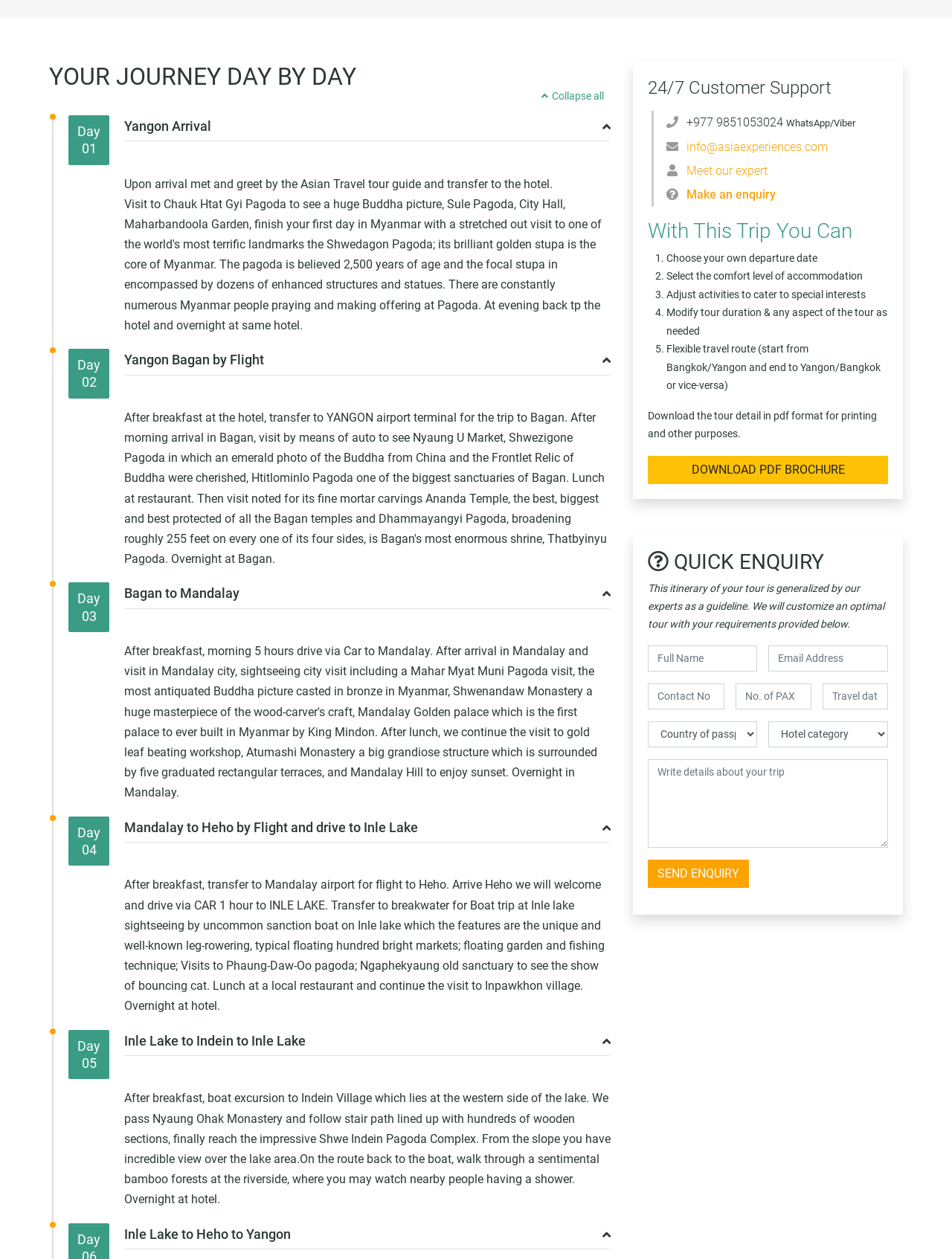By analyzing the image, answer the following question with a detailed response: What is the purpose of the 'SEND ENQUIRY' button?

The purpose of the 'SEND ENQUIRY' button can be inferred by looking at the context in which it is placed. It is part of a quick enquiry form that allows users to input their details and send an enquiry about the trip.